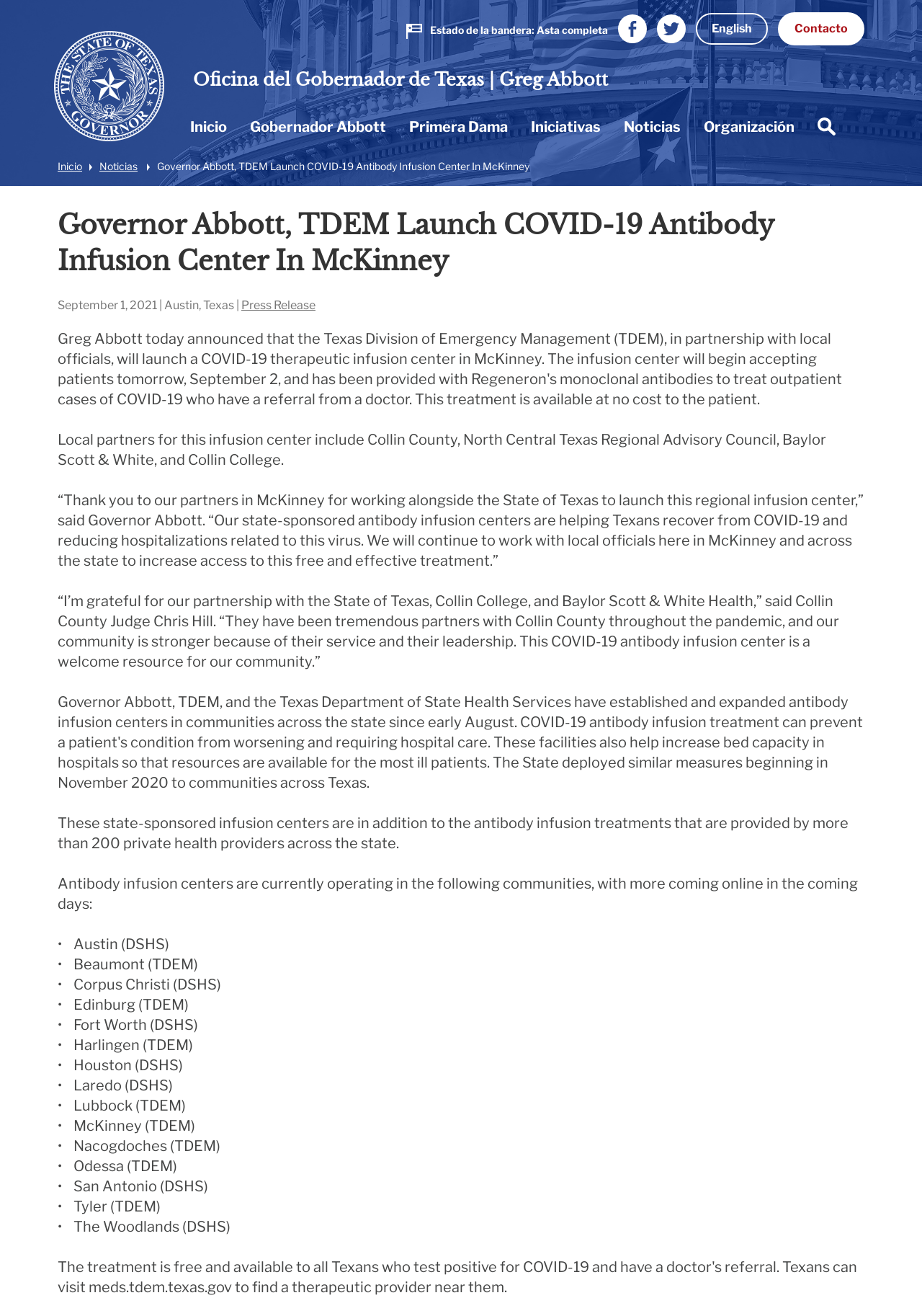Determine the bounding box coordinates for the HTML element described here: ".st0{fill:#555555;}search icon Layer 1 Buscar".

[0.848, 0.084, 0.878, 0.107]